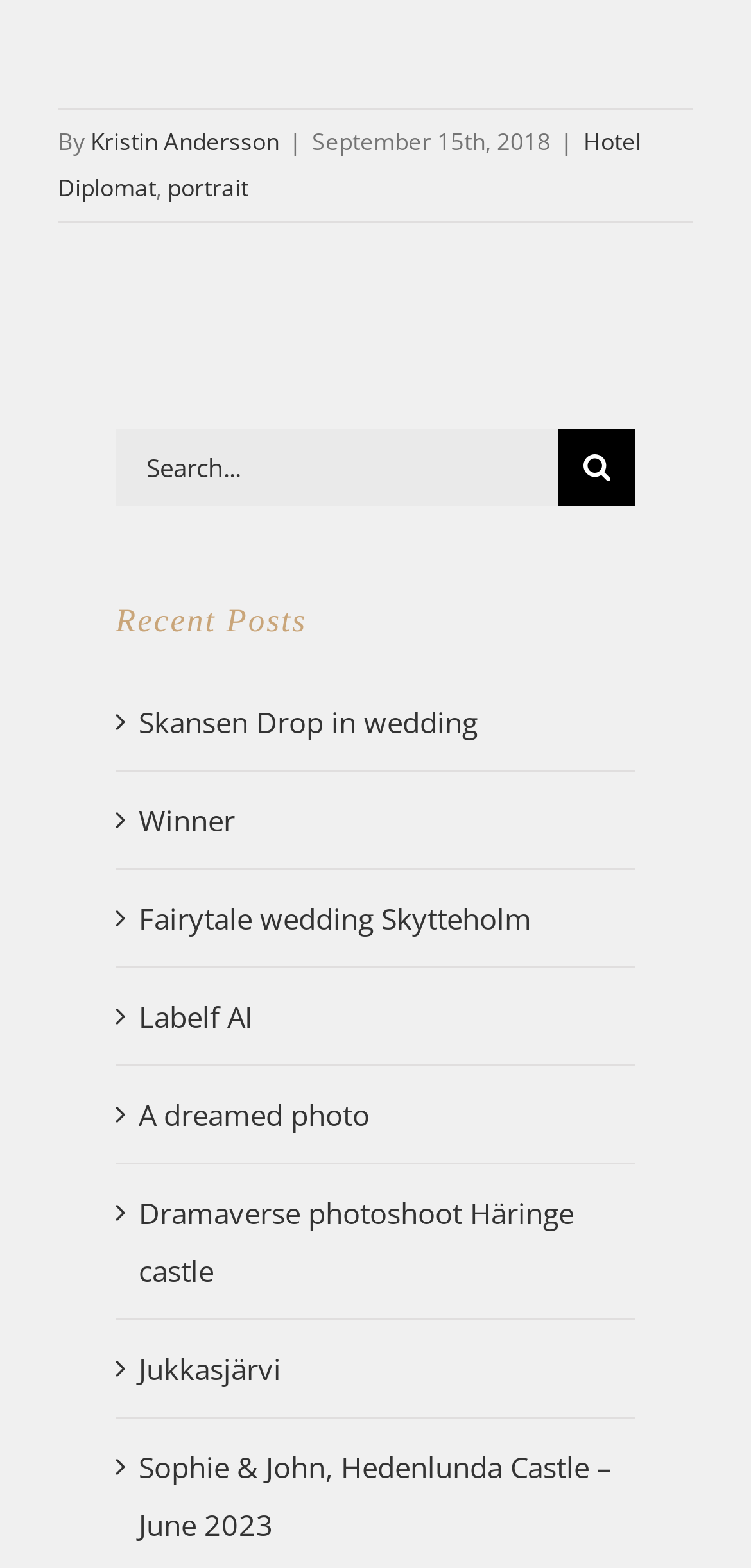Identify the bounding box coordinates for the UI element described as follows: Fairytale wedding Skytteholm. Use the format (top-left x, top-left y, bottom-right x, bottom-right y) and ensure all values are floating point numbers between 0 and 1.

[0.185, 0.573, 0.708, 0.598]